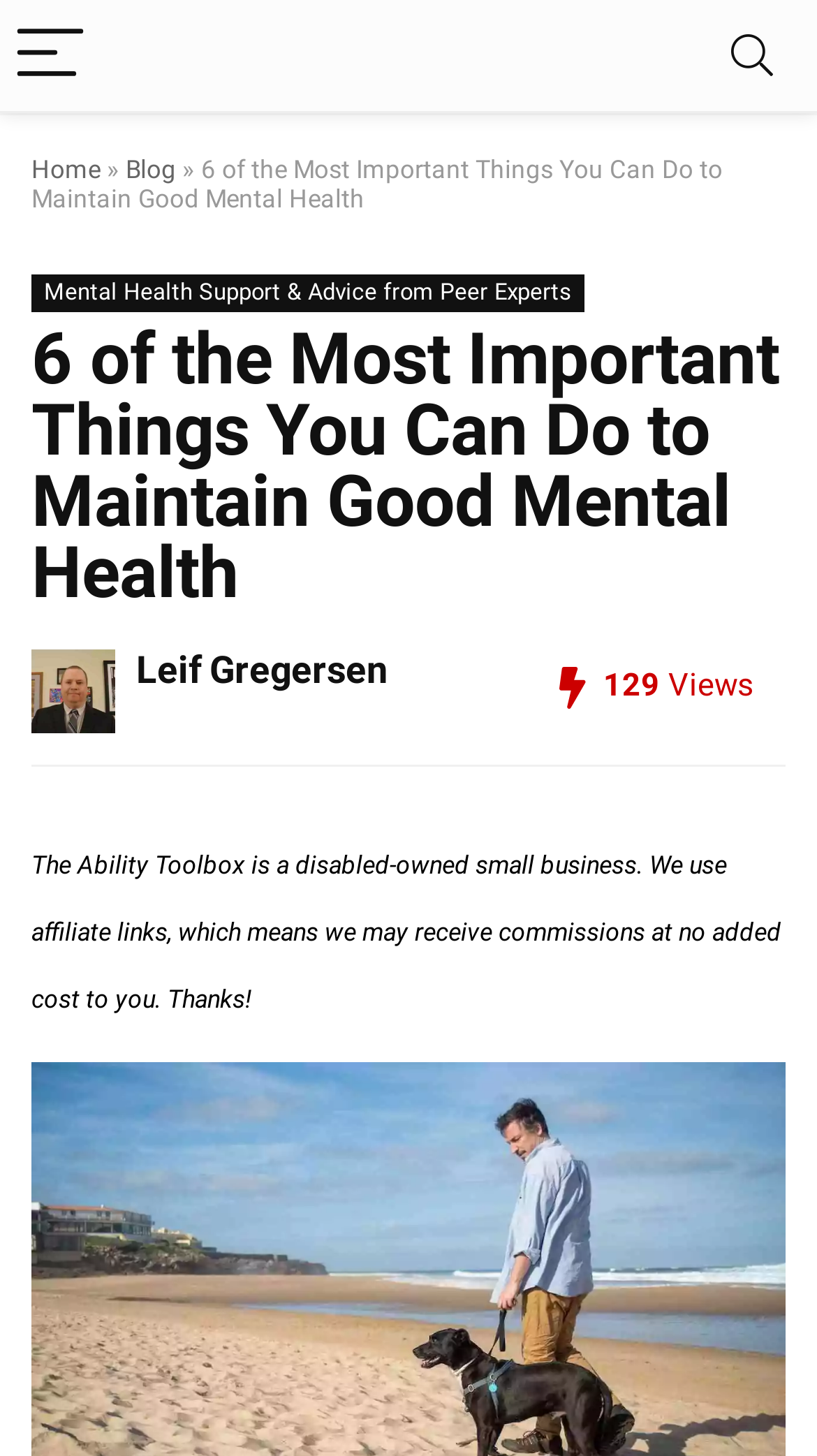Based on the element description: "parent_node: Leif Gregersen", identify the UI element and provide its bounding box coordinates. Use four float numbers between 0 and 1, [left, top, right, bottom].

[0.038, 0.446, 0.141, 0.504]